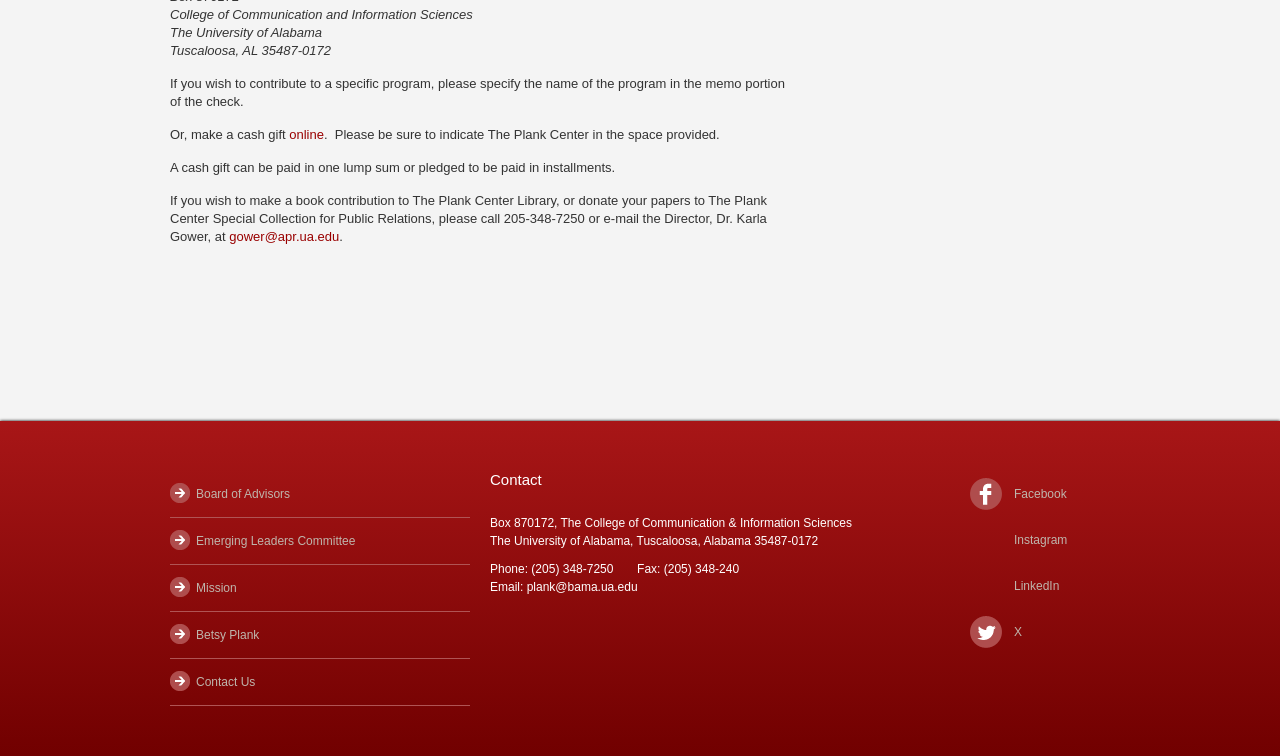Using the description "Contact Us", locate and provide the bounding box of the UI element.

[0.133, 0.872, 0.367, 0.934]